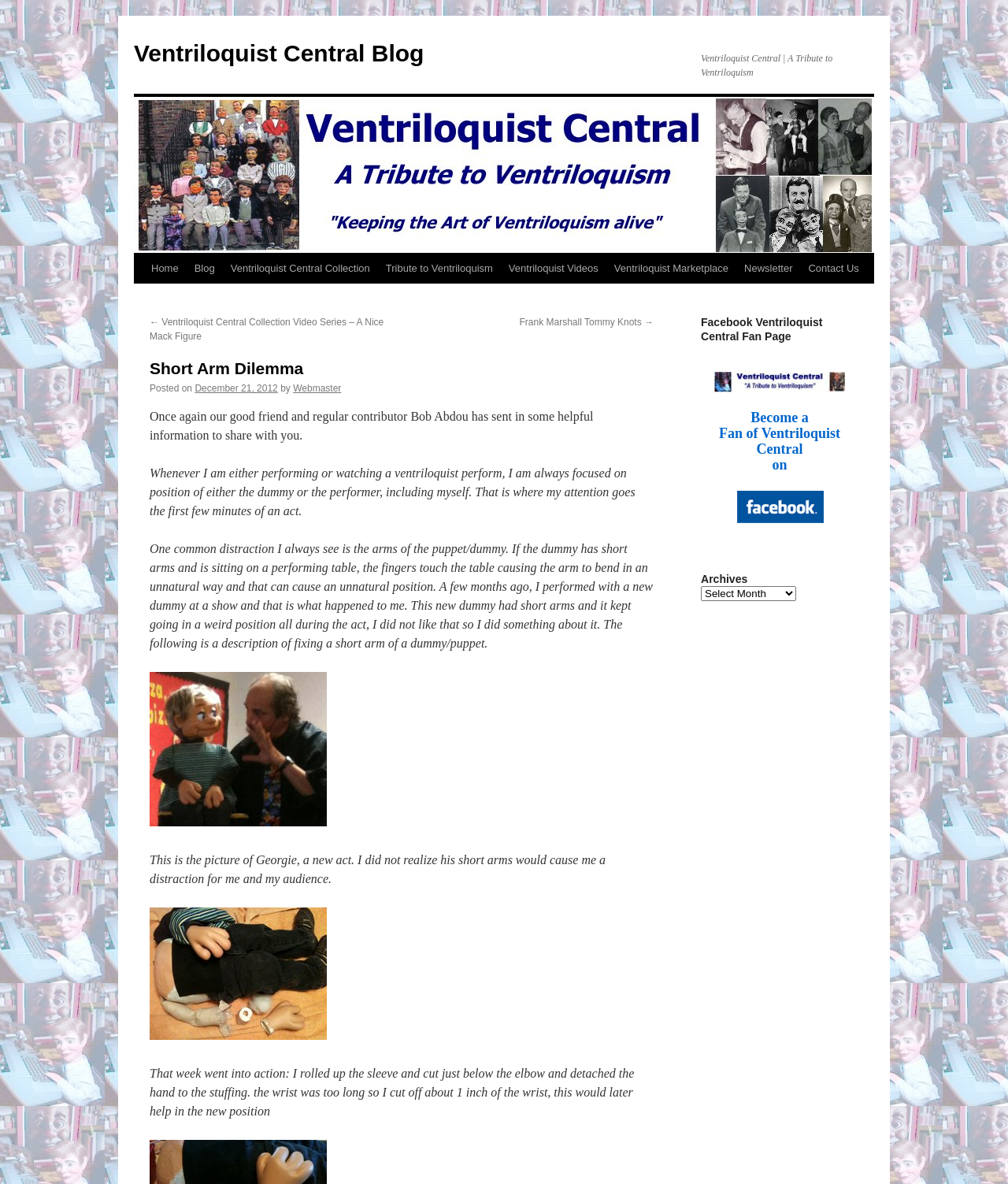Bounding box coordinates are given in the format (top-left x, top-left y, bottom-right x, bottom-right y). All values should be floating point numbers between 0 and 1. Provide the bounding box coordinate for the UI element described as: alt="A first photo"

[0.148, 0.689, 0.324, 0.7]